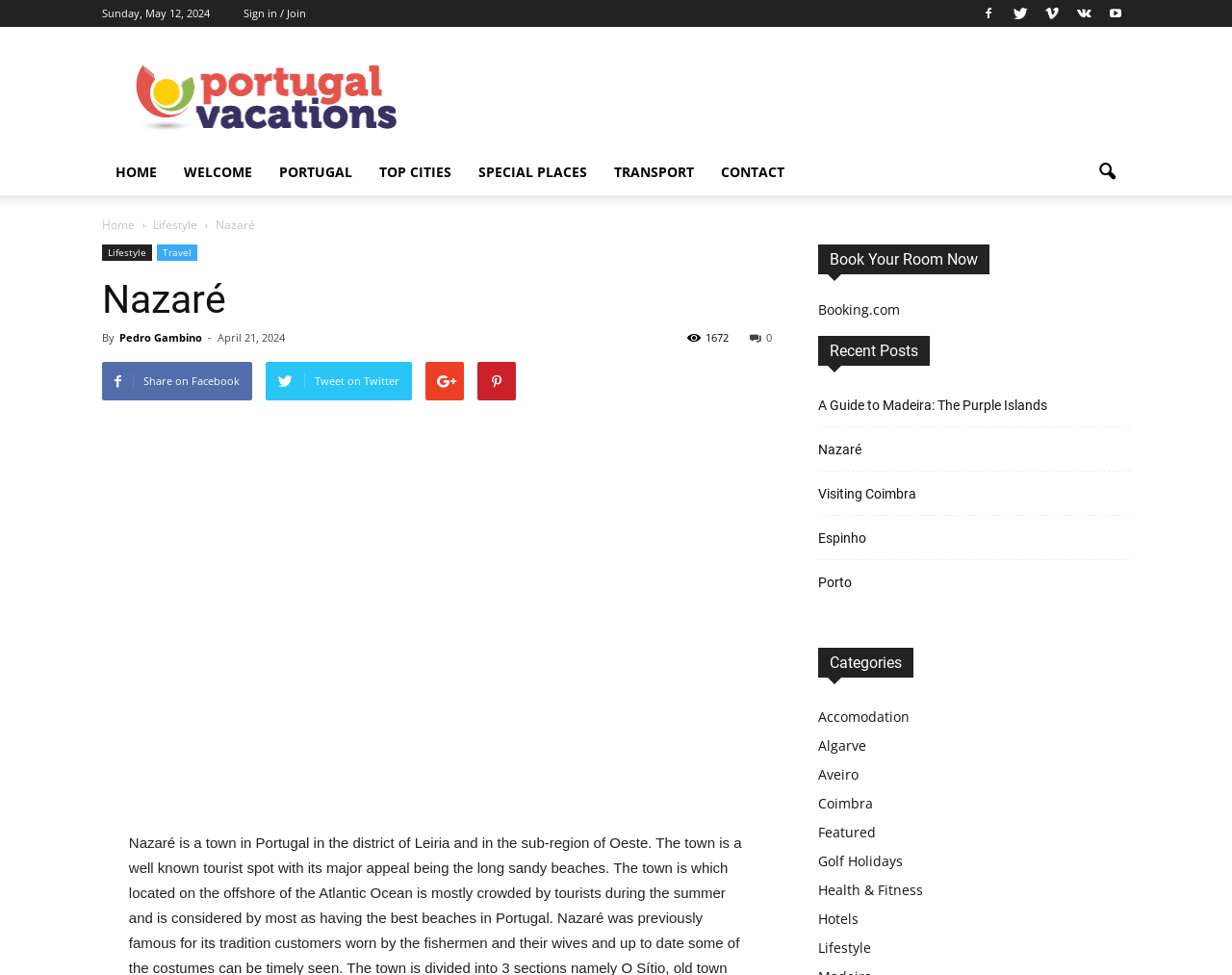Determine the bounding box coordinates of the UI element described by: "Health & Fitness".

[0.664, 0.903, 0.749, 0.922]